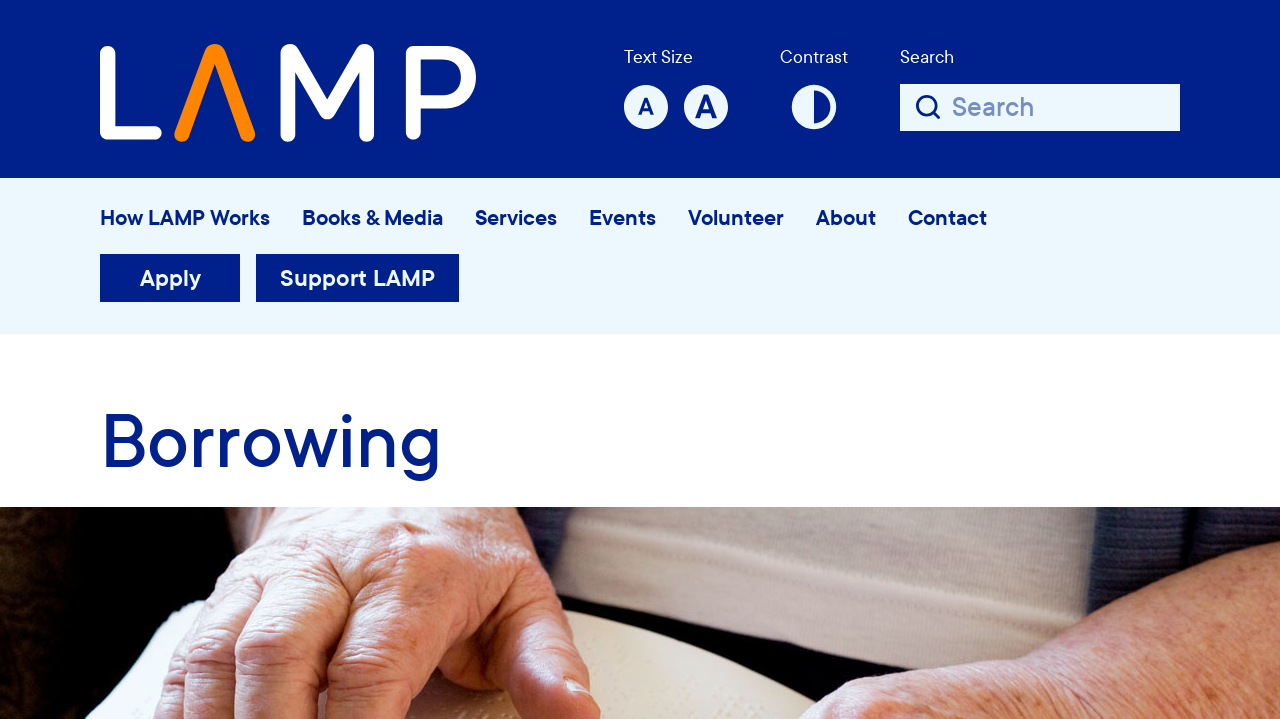Specify the bounding box coordinates of the area that needs to be clicked to achieve the following instruction: "Search for something".

[0.703, 0.07, 0.922, 0.188]